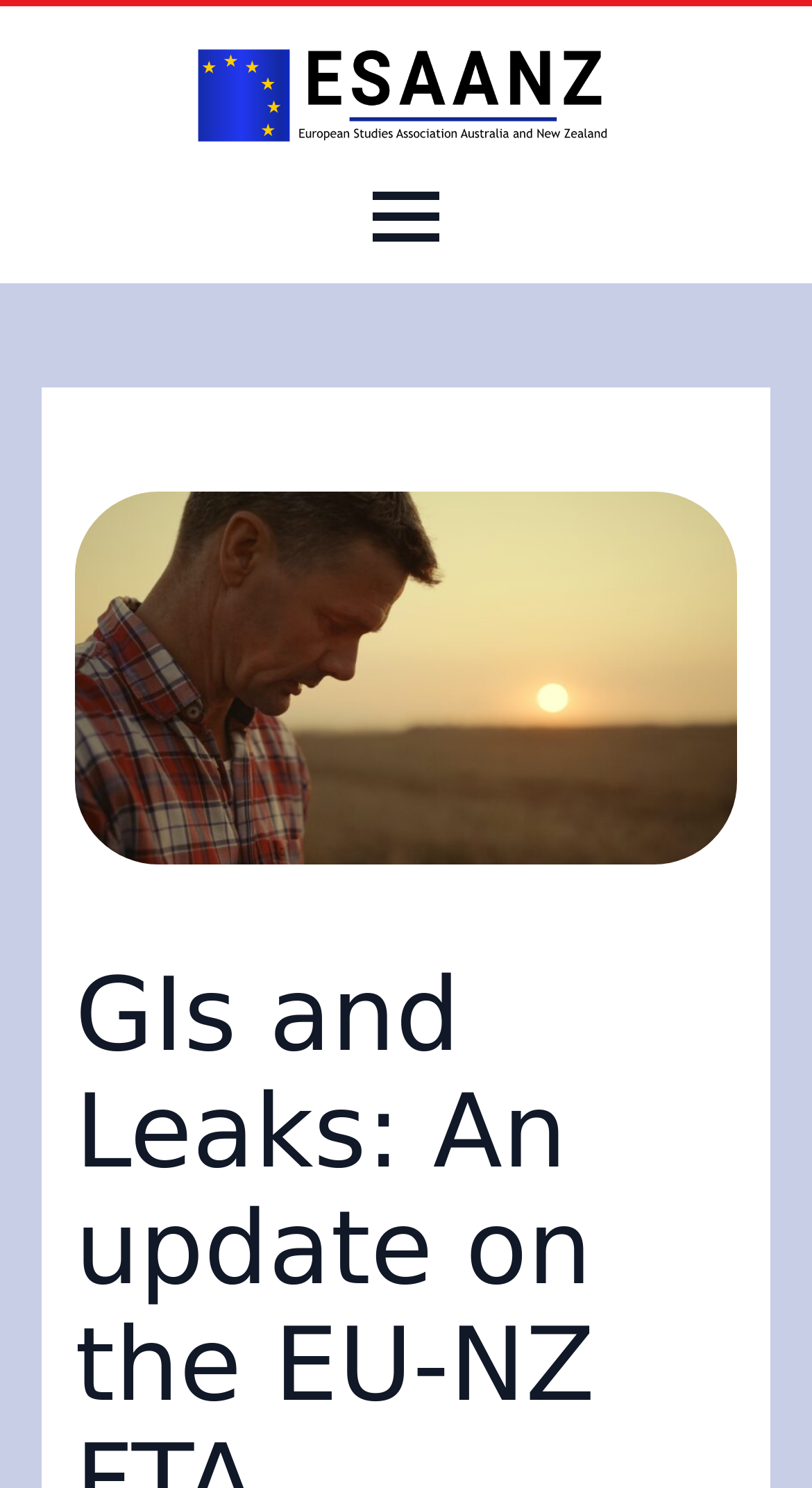Please determine and provide the text content of the webpage's heading.

GIs and Leaks: An update on the EU-NZ FTA negotiations